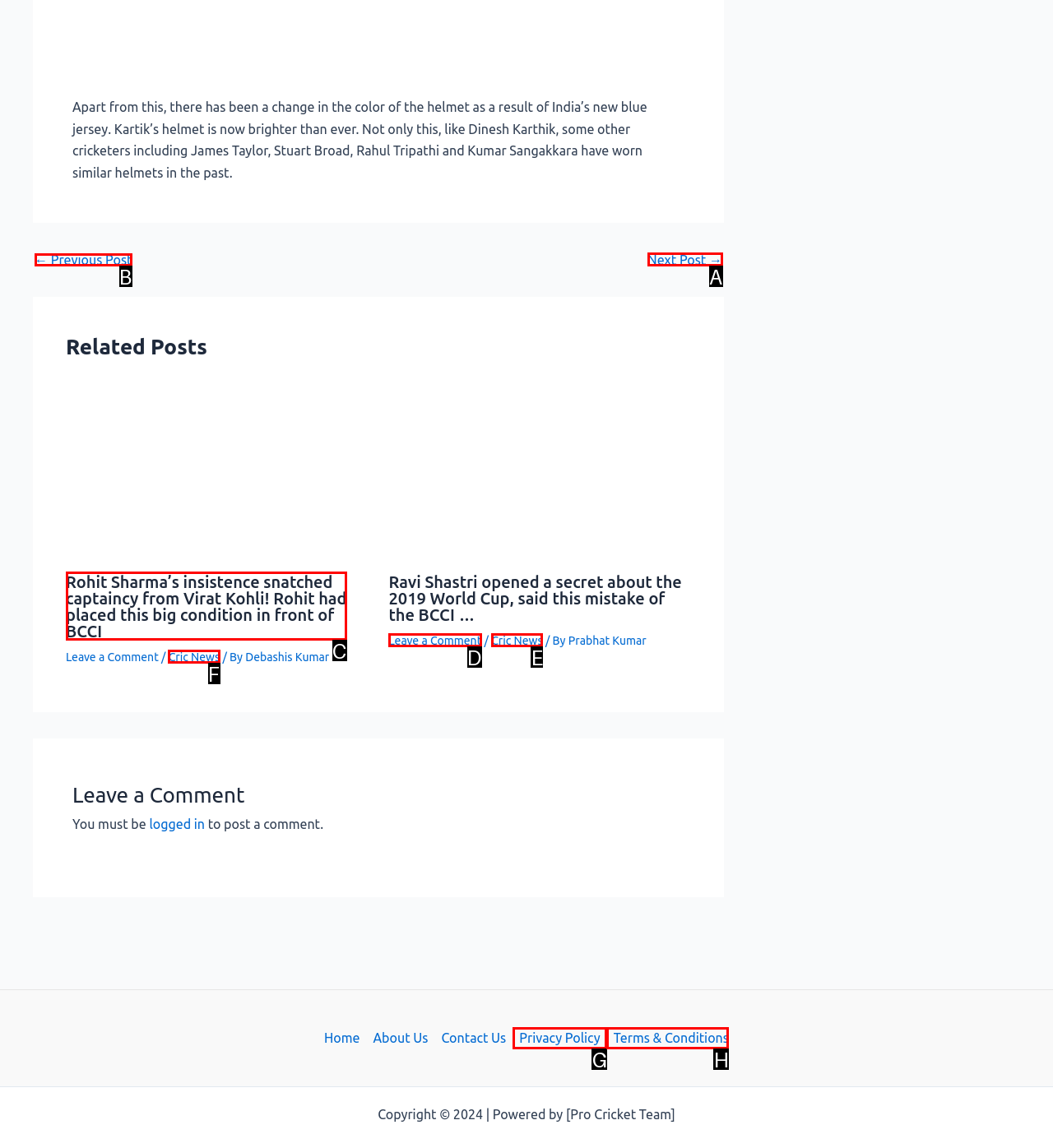Choose the HTML element that should be clicked to accomplish the task: View Annual Meeting. Answer with the letter of the chosen option.

None